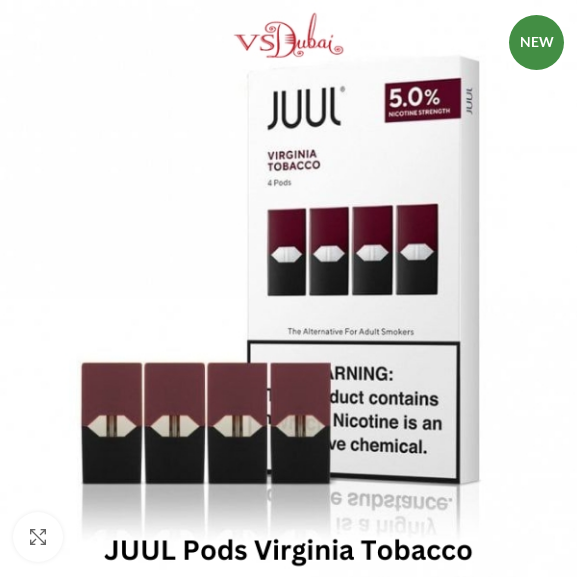Write a descriptive caption for the image, covering all notable aspects.

This image showcases the "JUUL Pods Virginia Tobacco 4 Pack," a popular choice among adult smokers seeking an alternative to traditional cigarettes. The packaging features a sleek and modern design, prominently displaying the JUUL logo along with a bold warning about the nicotine content. Each pod provides 5.0% nicotine strength, offering a robust flavor reminiscent of classic tobacco. The pack includes four individually sealed pods, ready for use with compatible JUUL devices. Ideal for those transitioning from conventional cigarettes, this product aims to deliver a smooth and satisfying vaping experience. Don't forget the cautionary note: "This product contains nicotine, which is an addictive chemical."